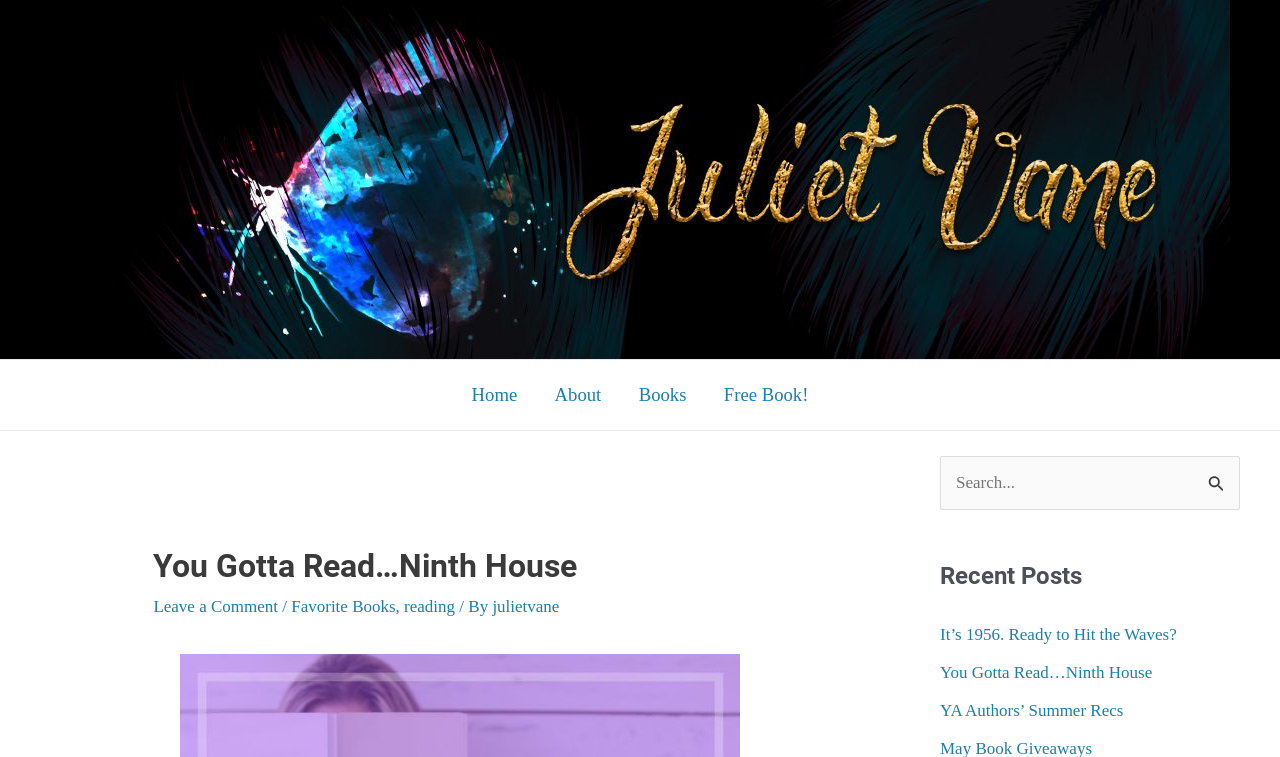Generate the text of the webpage's primary heading.

You Gotta Read…Ninth House